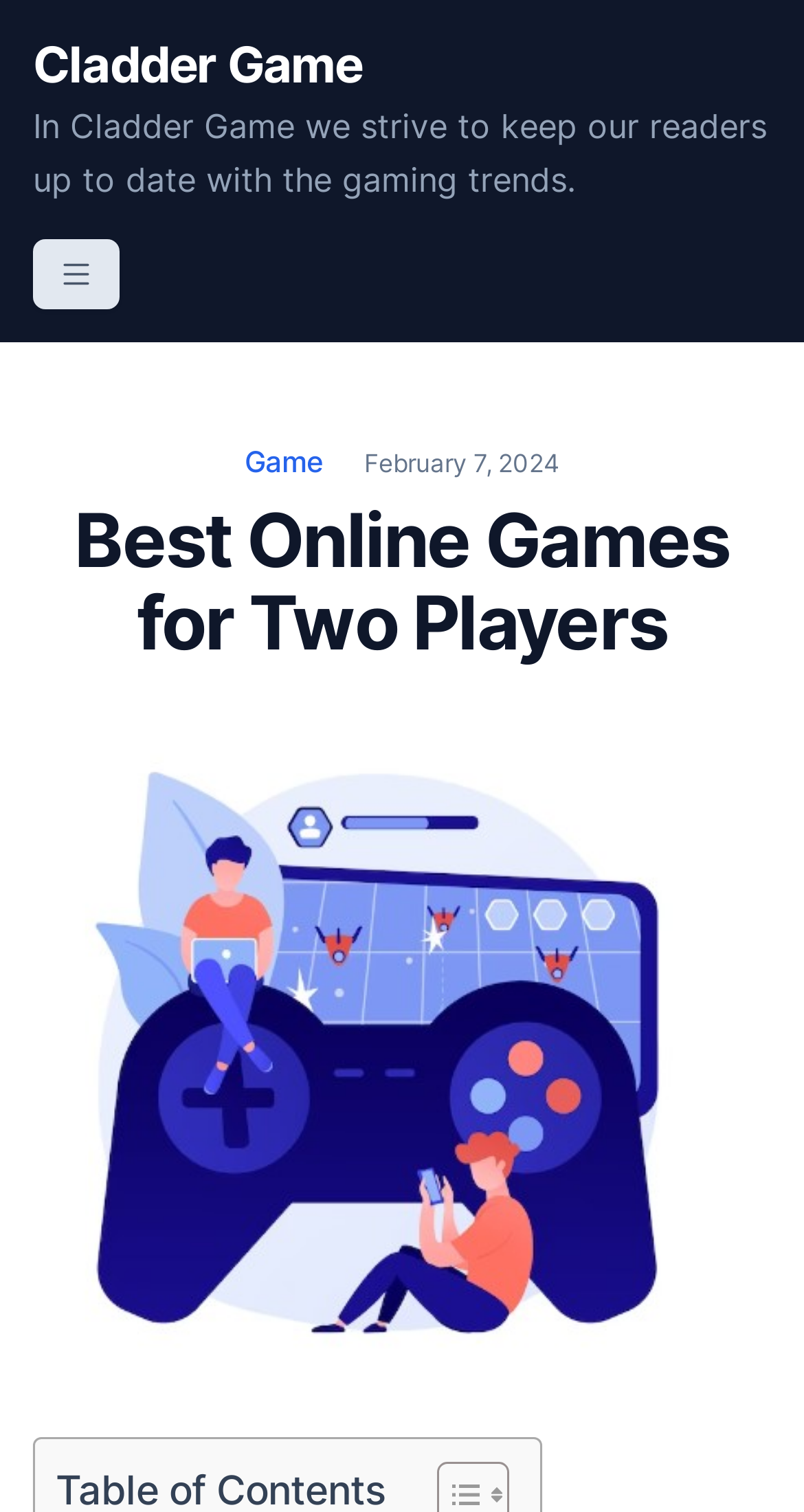Find the coordinates for the bounding box of the element with this description: "Game".

[0.304, 0.293, 0.401, 0.316]